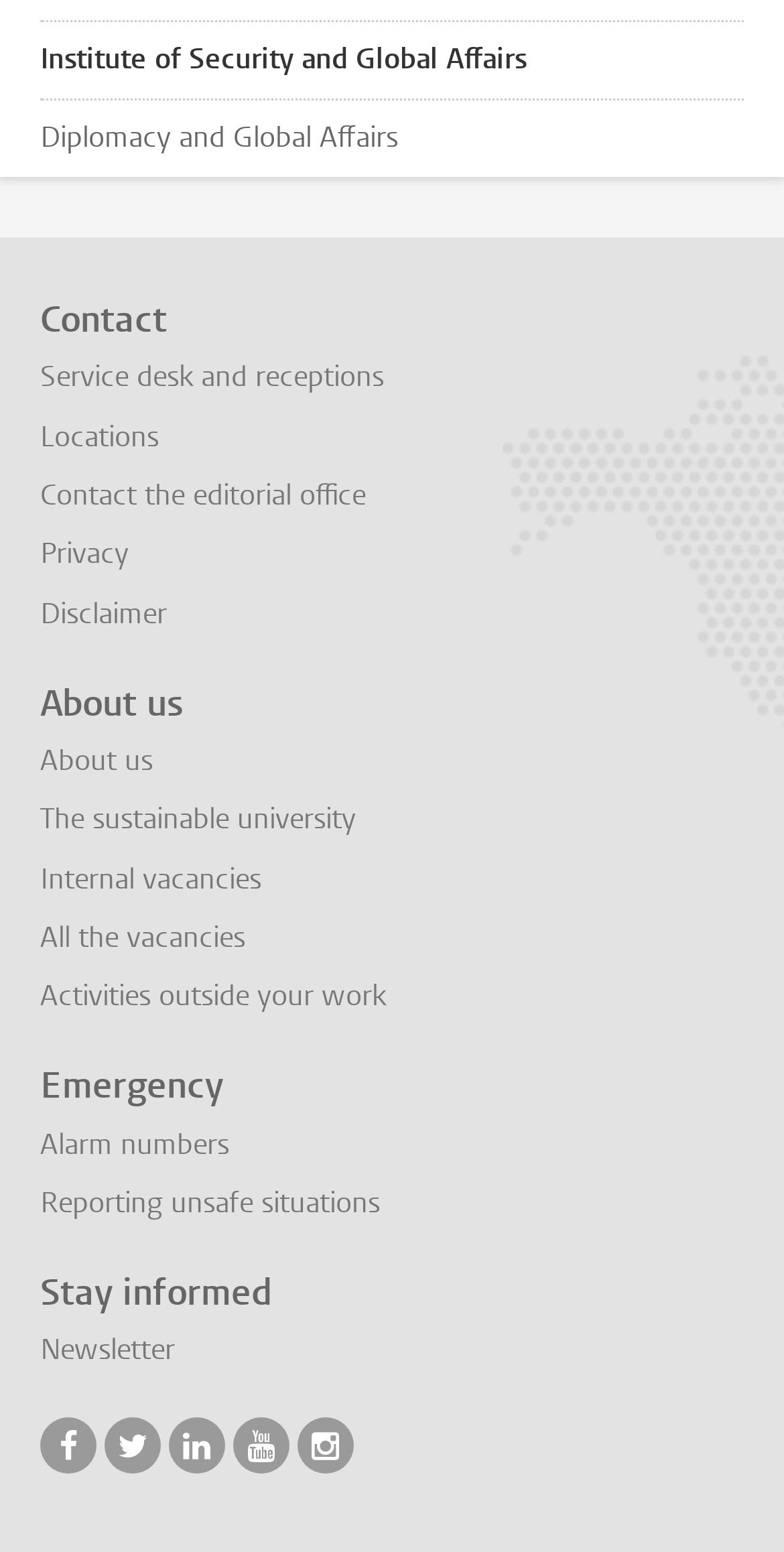Identify the coordinates of the bounding box for the element described below: "Service desk and receptions". Return the coordinates as four float numbers between 0 and 1: [left, top, right, bottom].

[0.051, 0.231, 0.49, 0.256]